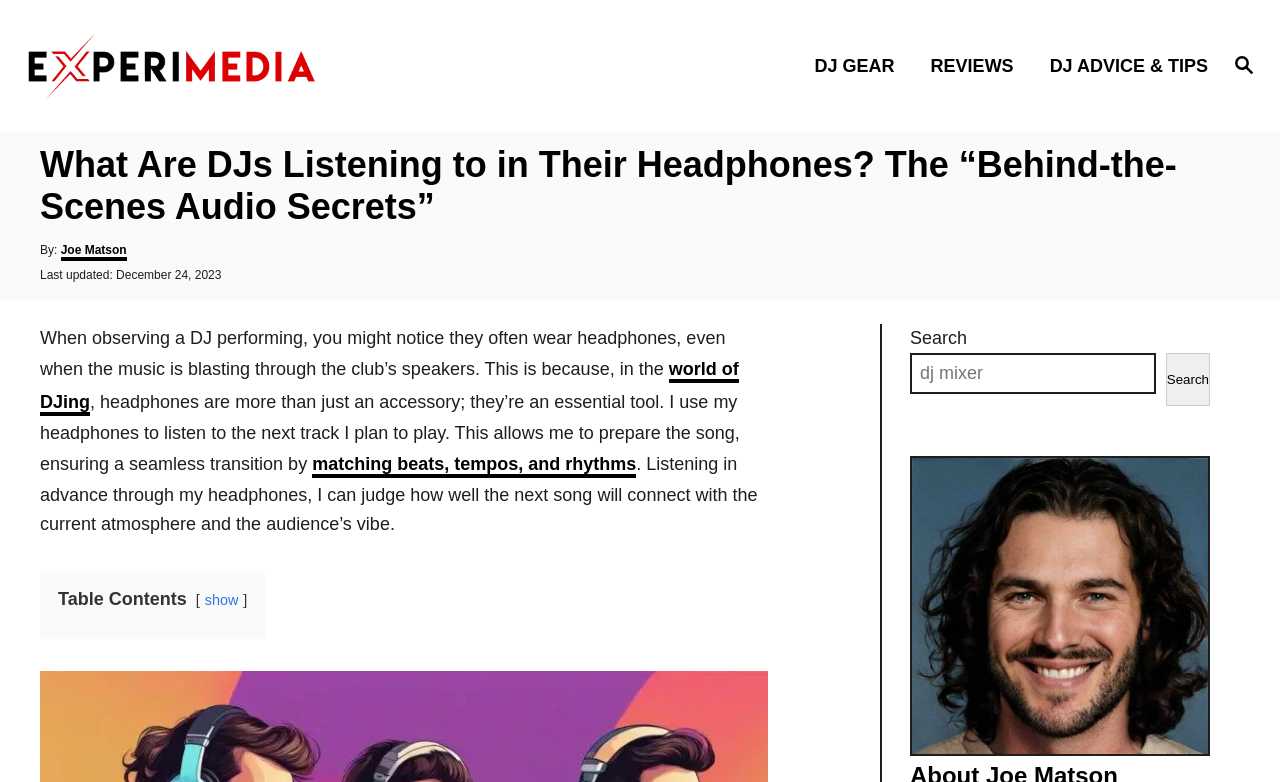Please specify the coordinates of the bounding box for the element that should be clicked to carry out this instruction: "Go to DJ GEAR page". The coordinates must be four float numbers between 0 and 1, formatted as [left, top, right, bottom].

[0.627, 0.052, 0.718, 0.117]